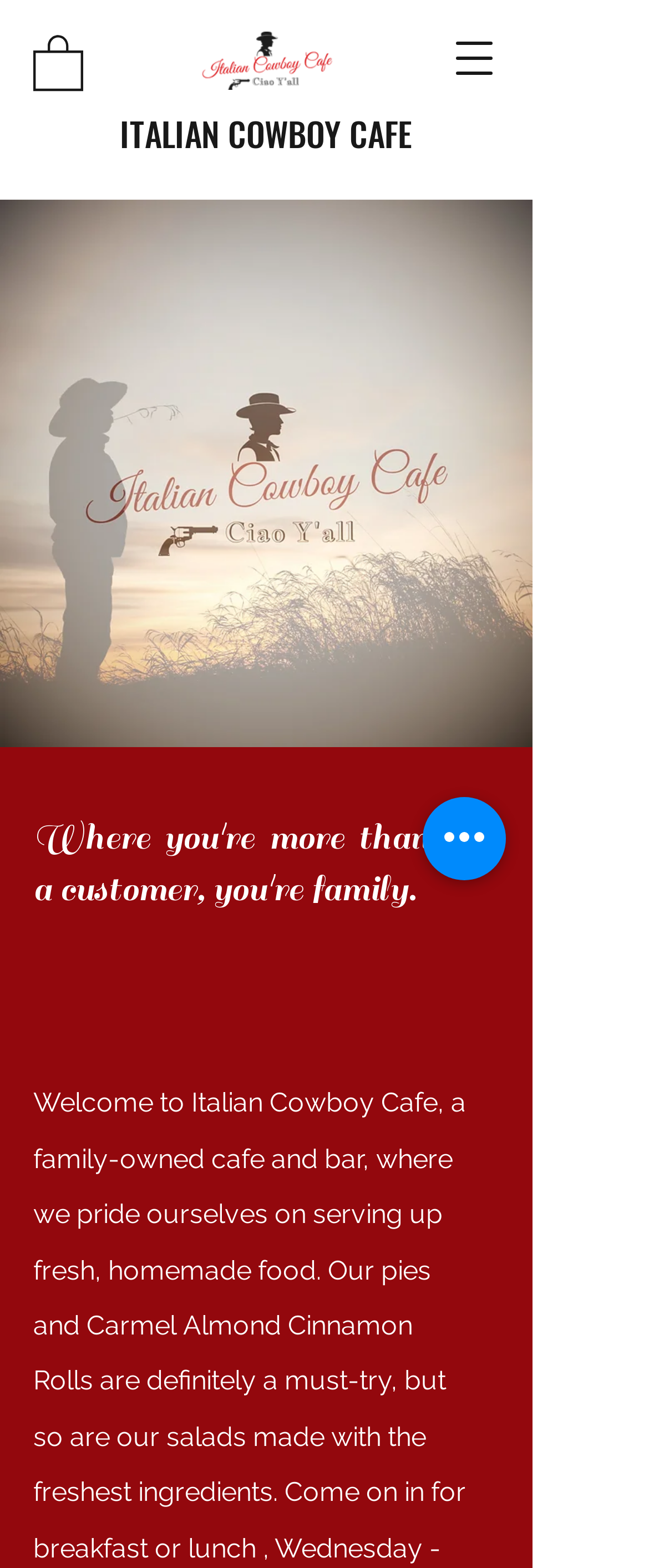What is the theme of the cafe?
Deliver a detailed and extensive answer to the question.

Based on the webpage, I can see that the logo of the cafe has an Italian flag, and the name of the cafe is 'Italian Cowboy Cafe', which suggests that the theme of the cafe is Italian.